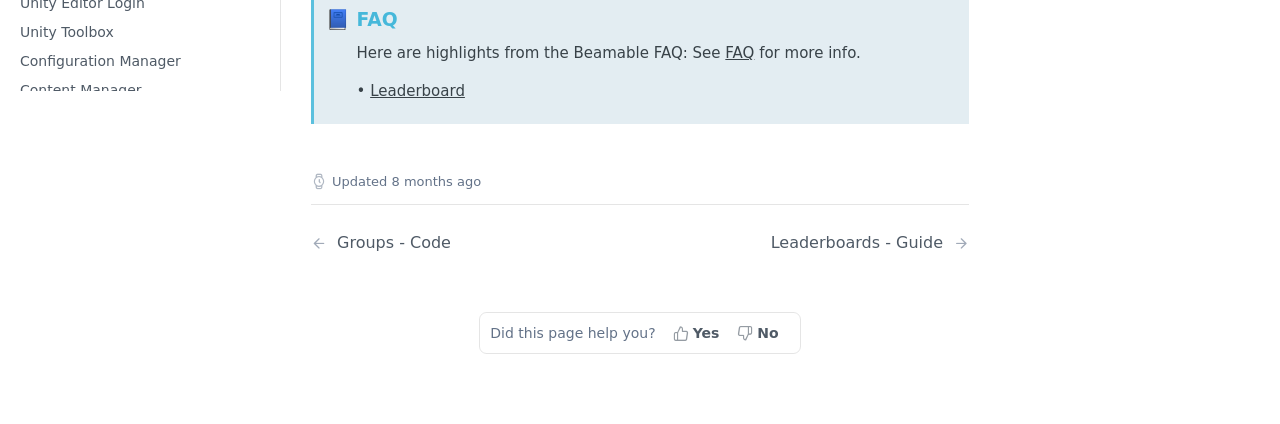Please use the details from the image to answer the following question comprehensively:
What is the category of the 'Integrating WebGL' link?

The 'Integrating WebGL' link is categorized under 'INTEGRATIONS' which is a heading located above the link with a bounding box coordinate of [0.004, 0.521, 0.215, 0.564].